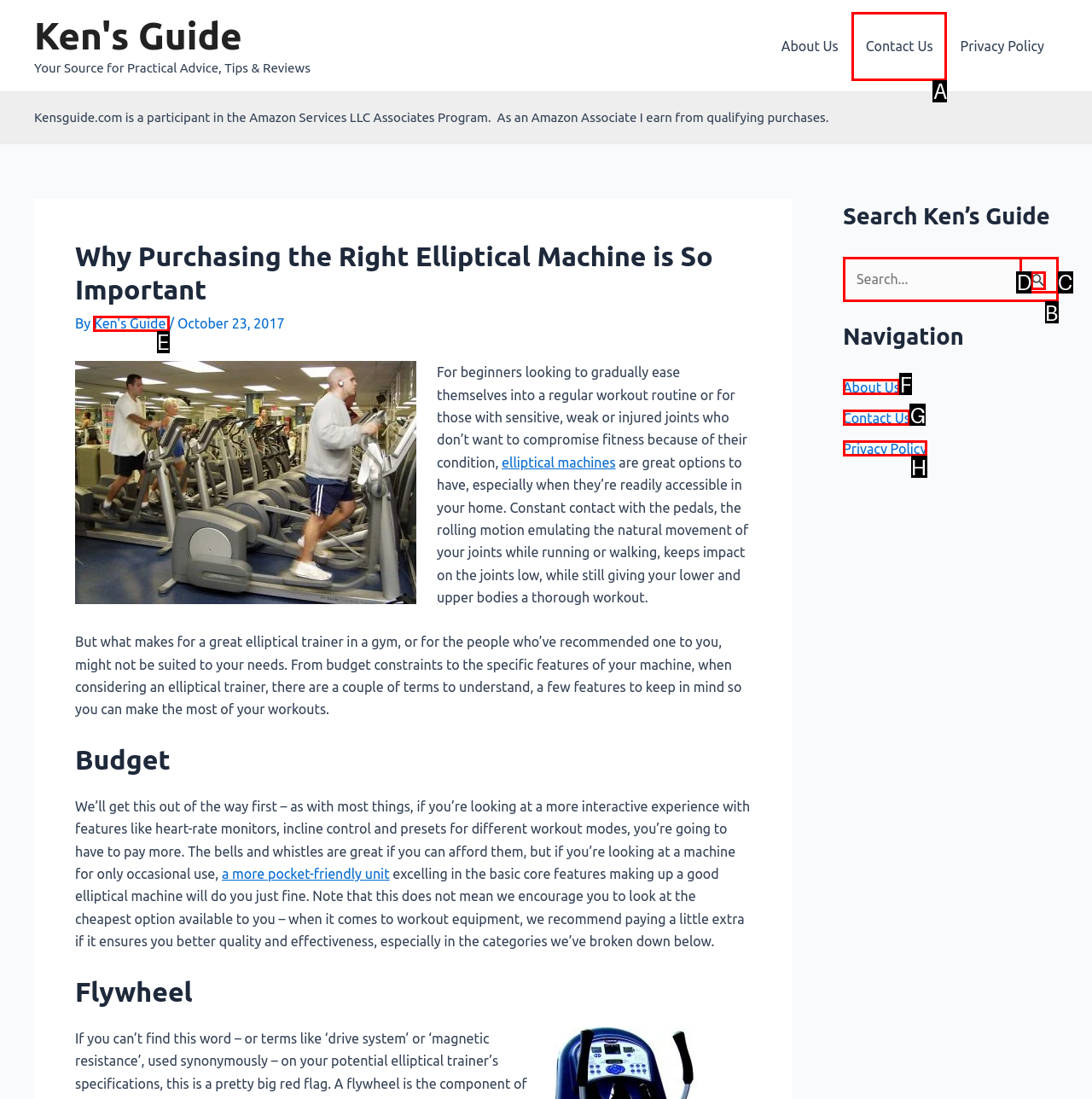Pick the HTML element that should be clicked to execute the task: Go to the 'Contact Us' page
Respond with the letter corresponding to the correct choice.

A